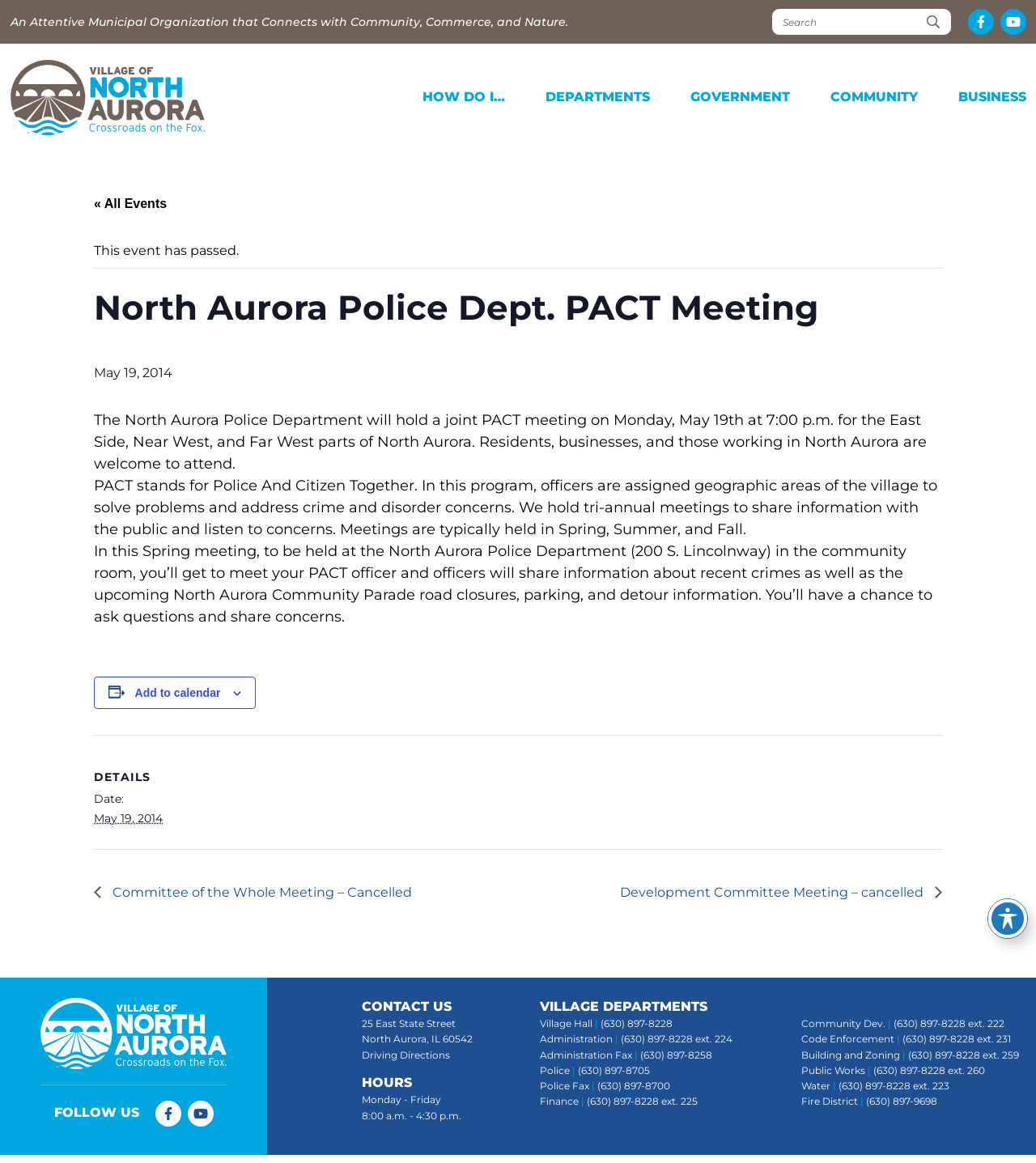What are the hours of operation for the Village Hall?
Using the image, provide a detailed and thorough answer to the question.

The hours of operation for the Village Hall can be found in the text 'Monday - Friday 8:00 a.m. - 4:30 p.m.' which lists the days and hours of operation.